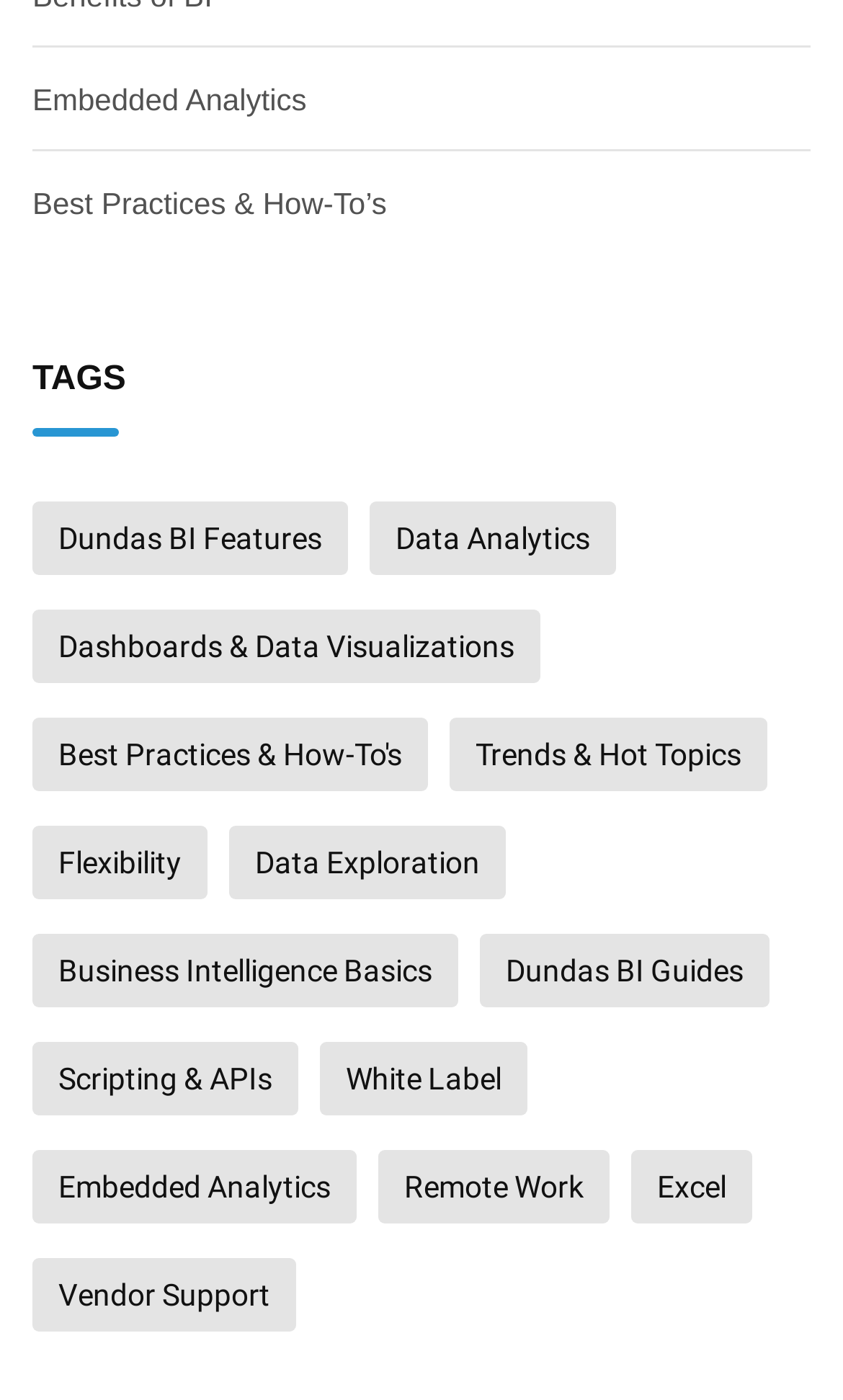Highlight the bounding box coordinates of the element that should be clicked to carry out the following instruction: "Read about White Label". The coordinates must be given as four float numbers ranging from 0 to 1, i.e., [left, top, right, bottom].

[0.379, 0.744, 0.626, 0.797]